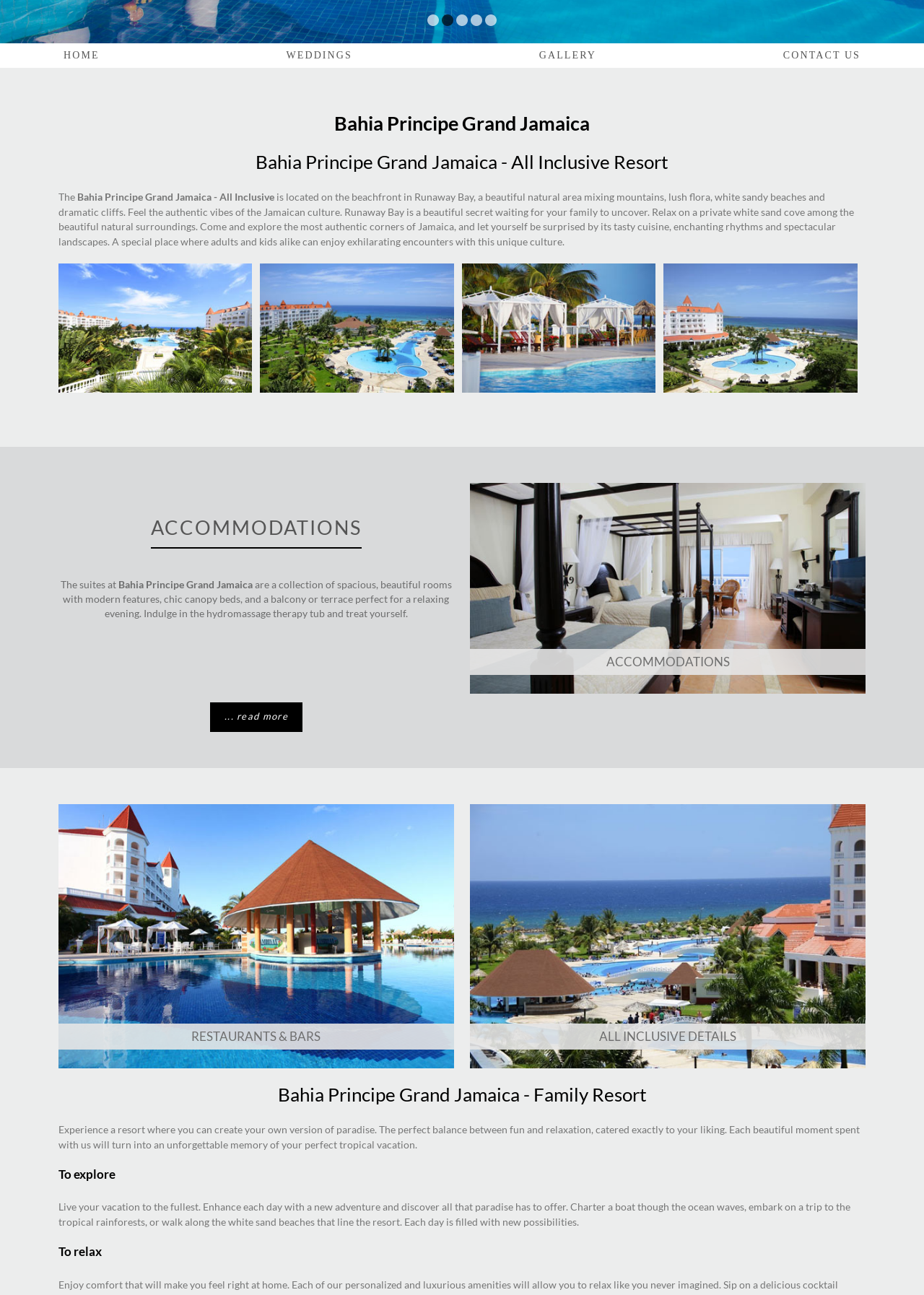Given the element description Weddings, predict the bounding box coordinates for the UI element in the webpage screenshot. The format should be (top-left x, top-left y, bottom-right x, bottom-right y), and the values should be between 0 and 1.

[0.304, 0.033, 0.387, 0.053]